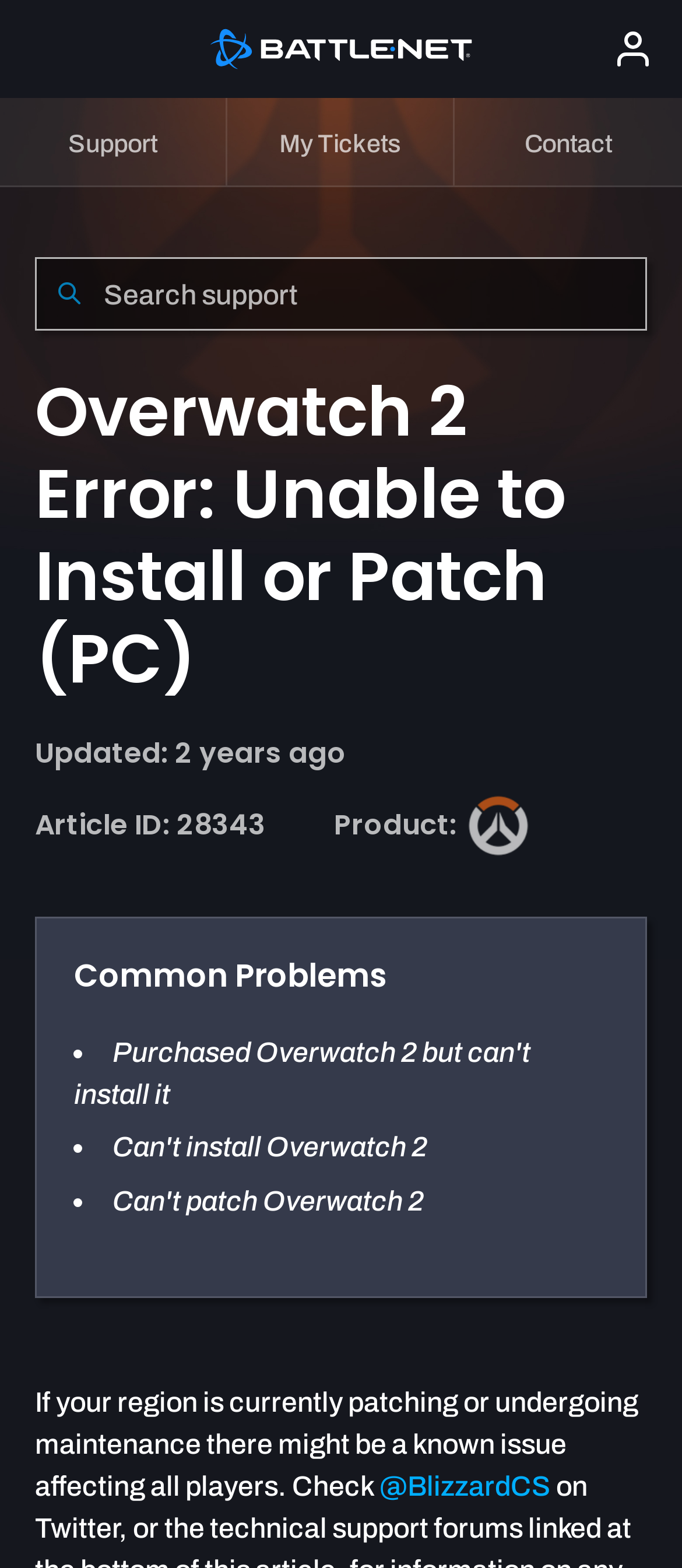Using the format (top-left x, top-left y, bottom-right x, bottom-right y), provide the bounding box coordinates for the described UI element. All values should be floating point numbers between 0 and 1: aria-label="Search support"

[0.051, 0.164, 0.949, 0.211]